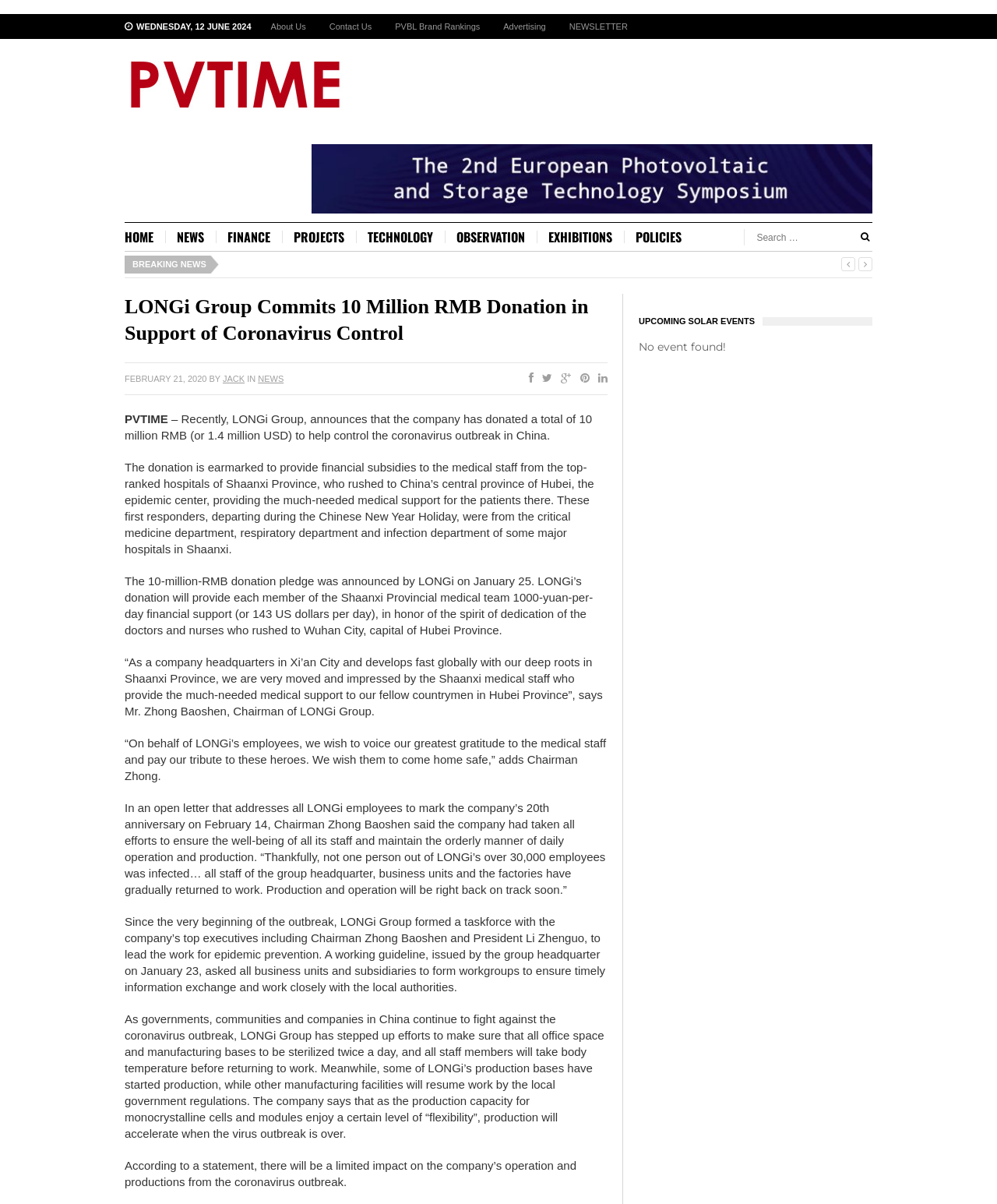What is the name of the company mentioned in the article?
Please answer the question with a detailed response using the information from the screenshot.

The name of the company mentioned in the article can be found in multiple elements, including [189], [316], and [320]. The company is referred to as LONGi Group, and it is the subject of the news article about its donation to support coronavirus control.